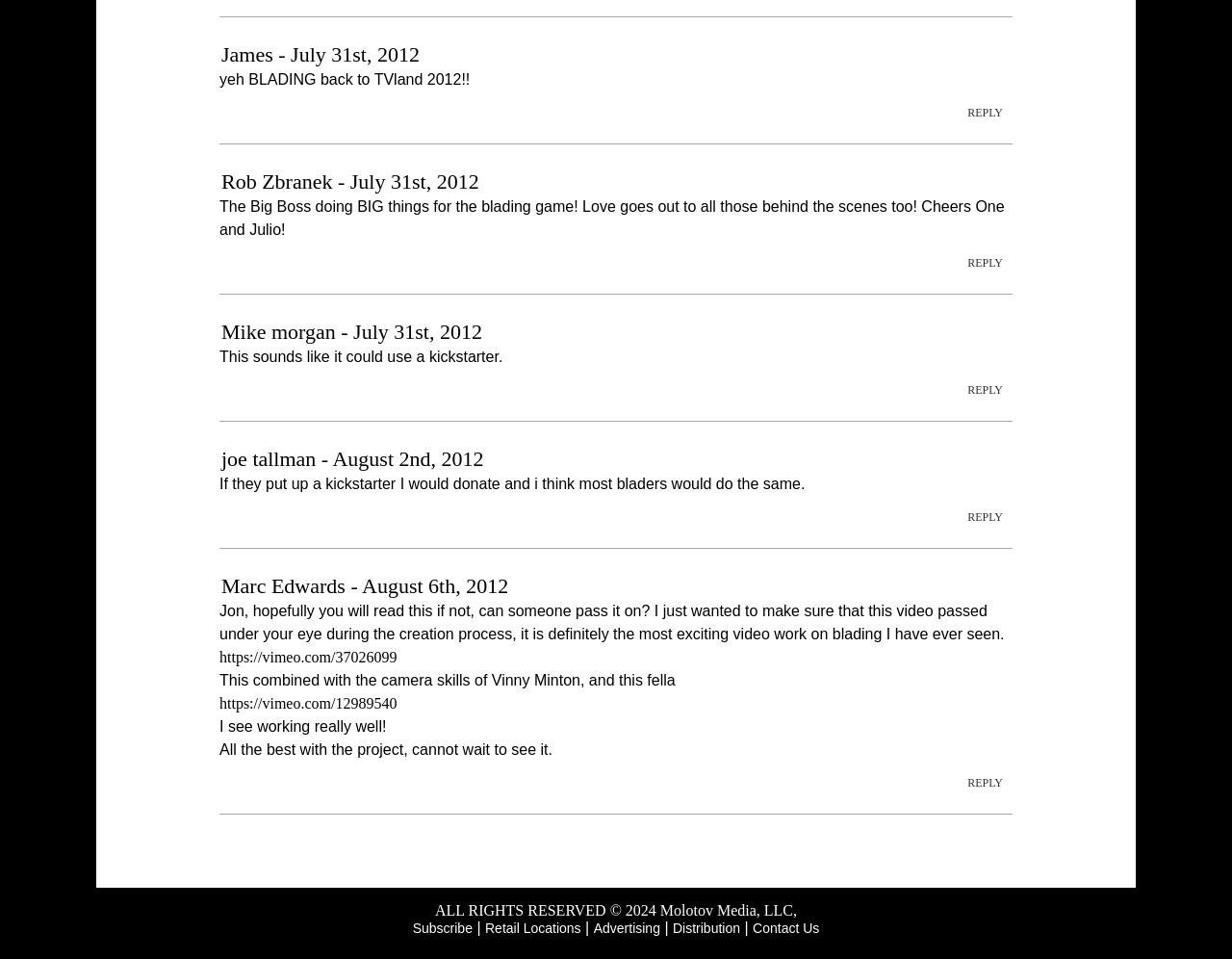Identify the bounding box coordinates necessary to click and complete the given instruction: "Subscribe".

[0.335, 0.96, 0.384, 0.976]